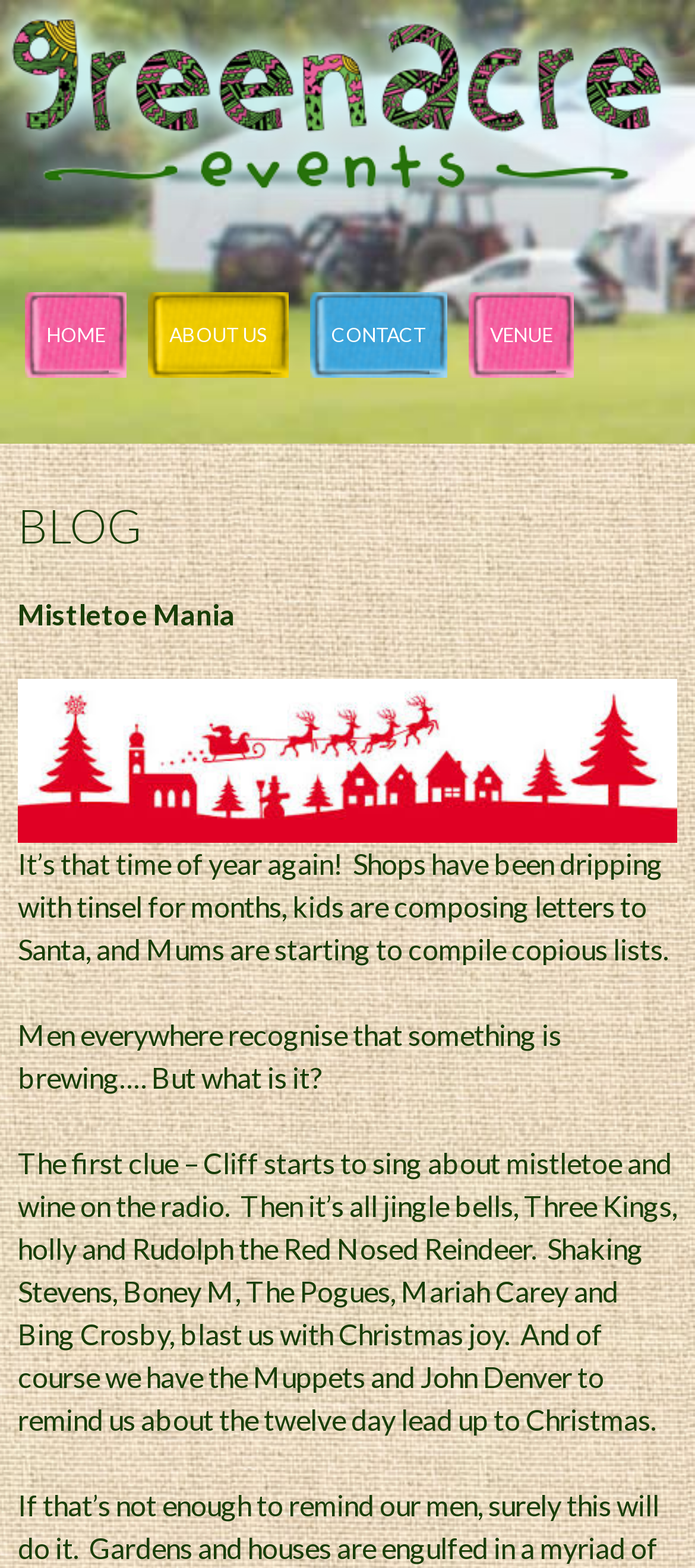Locate and provide the bounding box coordinates for the HTML element that matches this description: "Green Acre Events".

[0.0, 0.0, 1.0, 0.158]